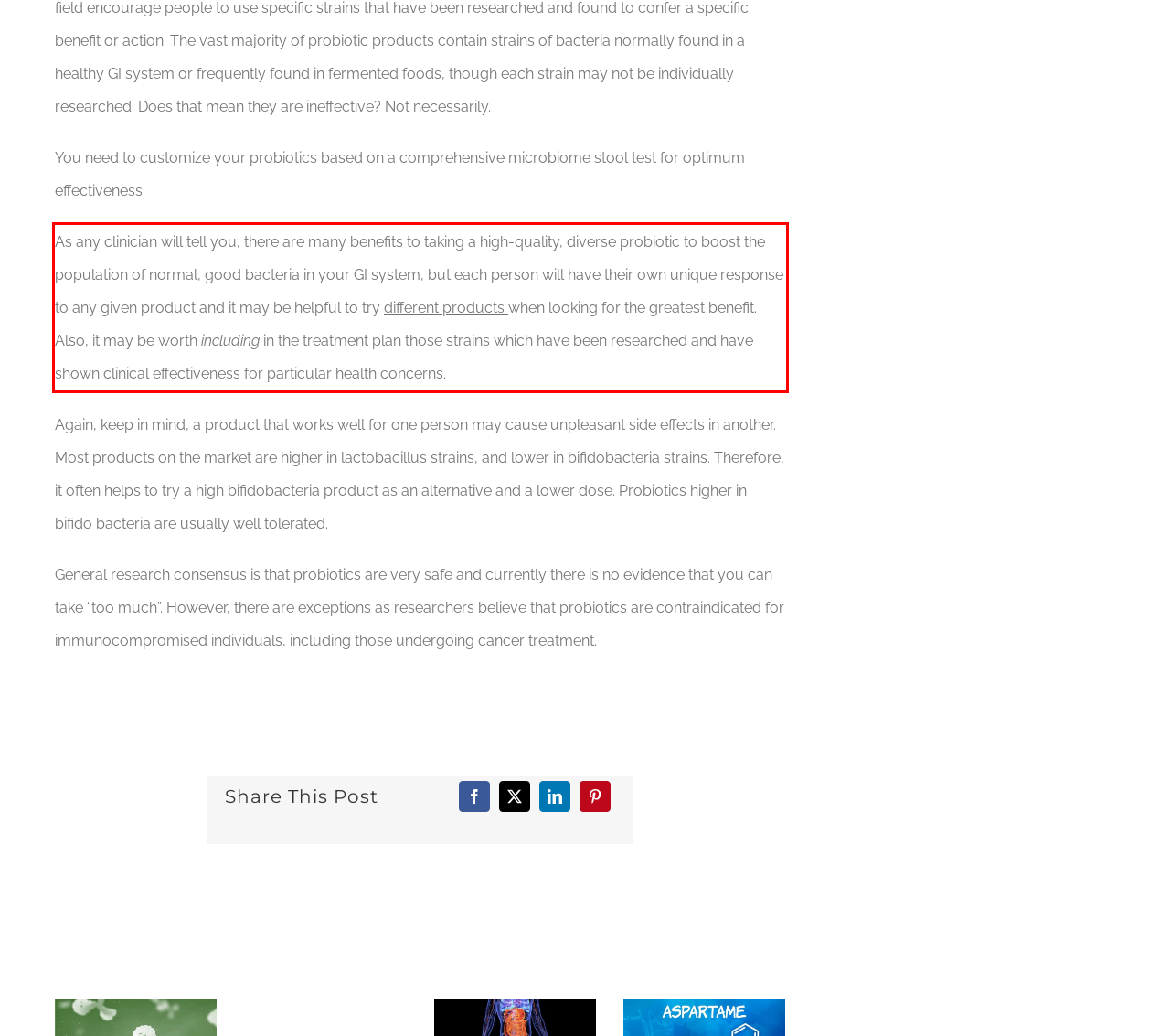Observe the screenshot of the webpage, locate the red bounding box, and extract the text content within it.

As any clinician will tell you, there are many benefits to taking a high-quality, diverse probiotic to boost the population of normal, good bacteria in your GI system, but each person will have their own unique response to any given product and it may be helpful to try different products when looking for the greatest benefit. Also, it may be worth including in the treatment plan those strains which have been researched and have shown clinical effectiveness for particular health concerns.